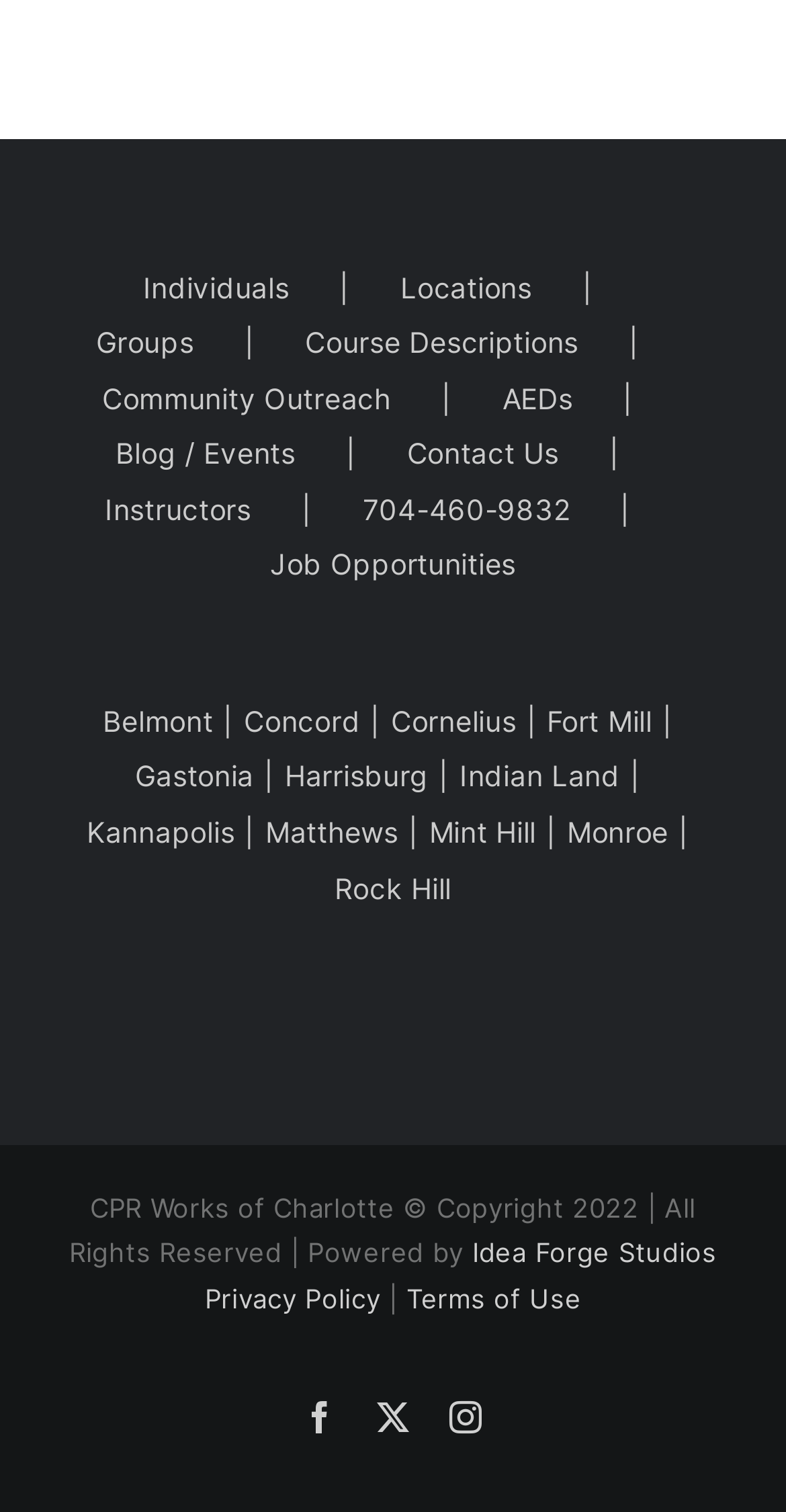Please locate the bounding box coordinates of the element that needs to be clicked to achieve the following instruction: "Follow CPR Works on Facebook". The coordinates should be four float numbers between 0 and 1, i.e., [left, top, right, bottom].

[0.386, 0.927, 0.428, 0.948]